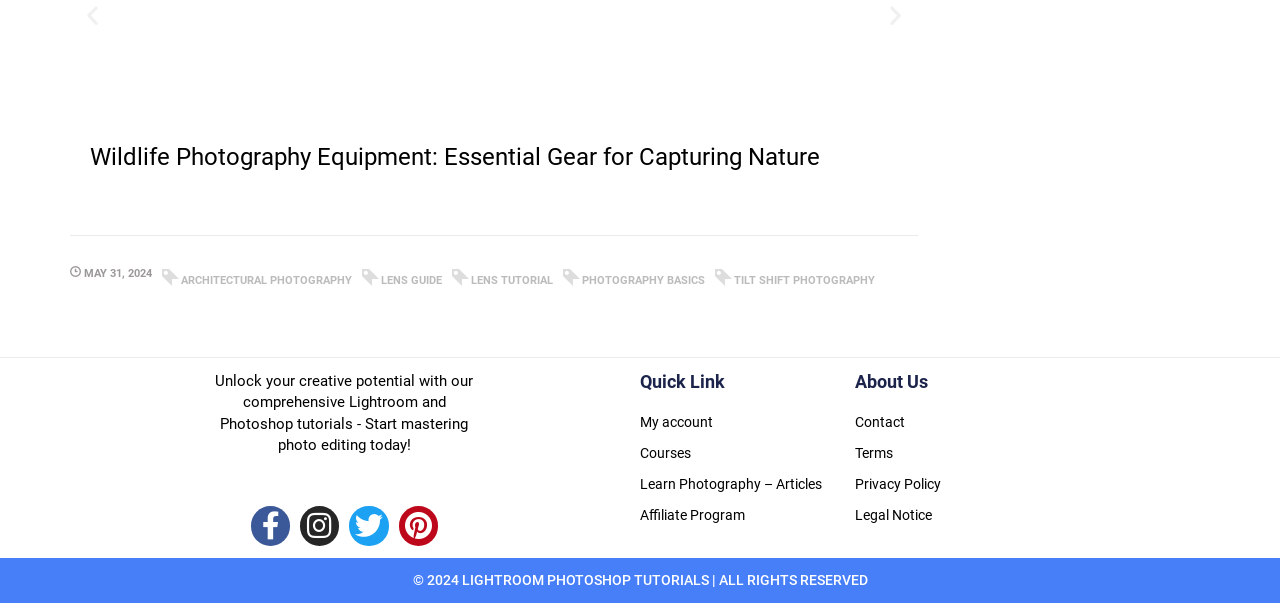Determine the bounding box coordinates of the element that should be clicked to execute the following command: "Go to Home".

None